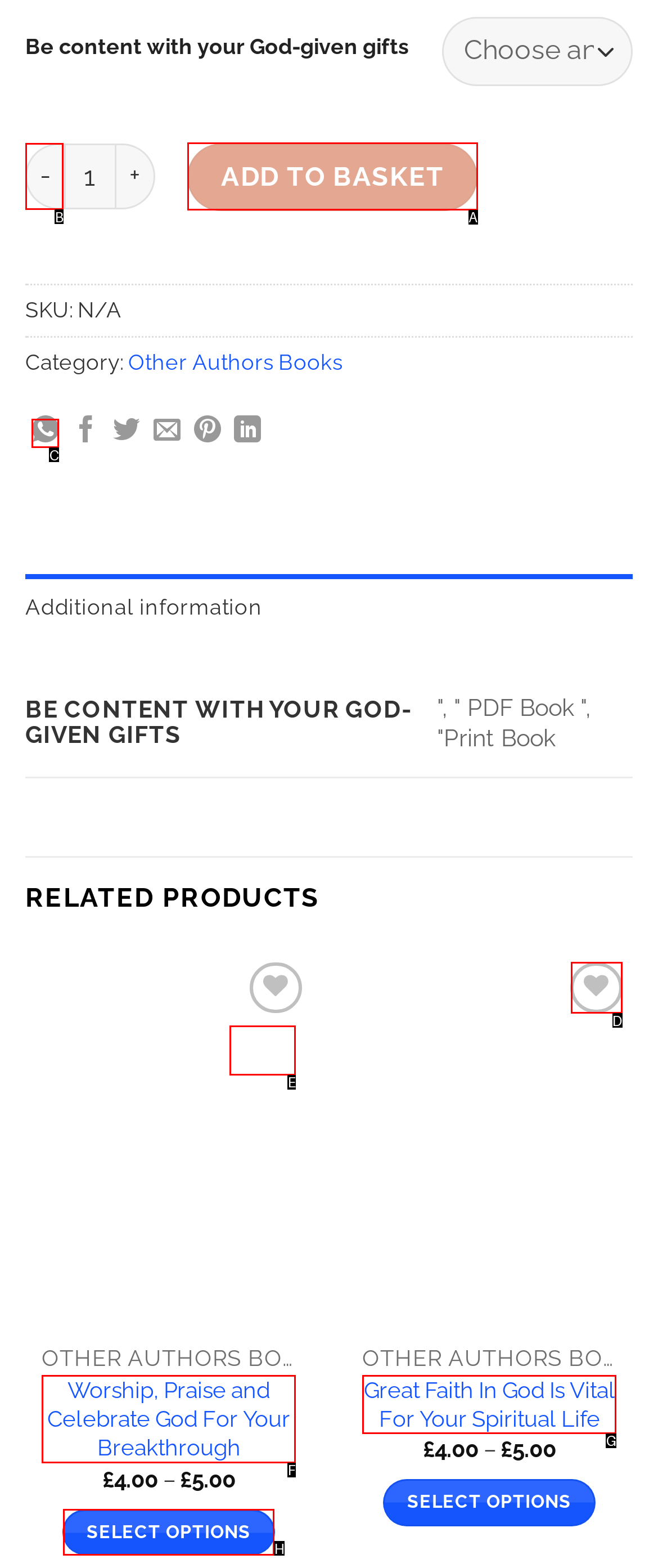Tell me the correct option to click for this task: Click the 'ADD TO BASKET' button
Write down the option's letter from the given choices.

A